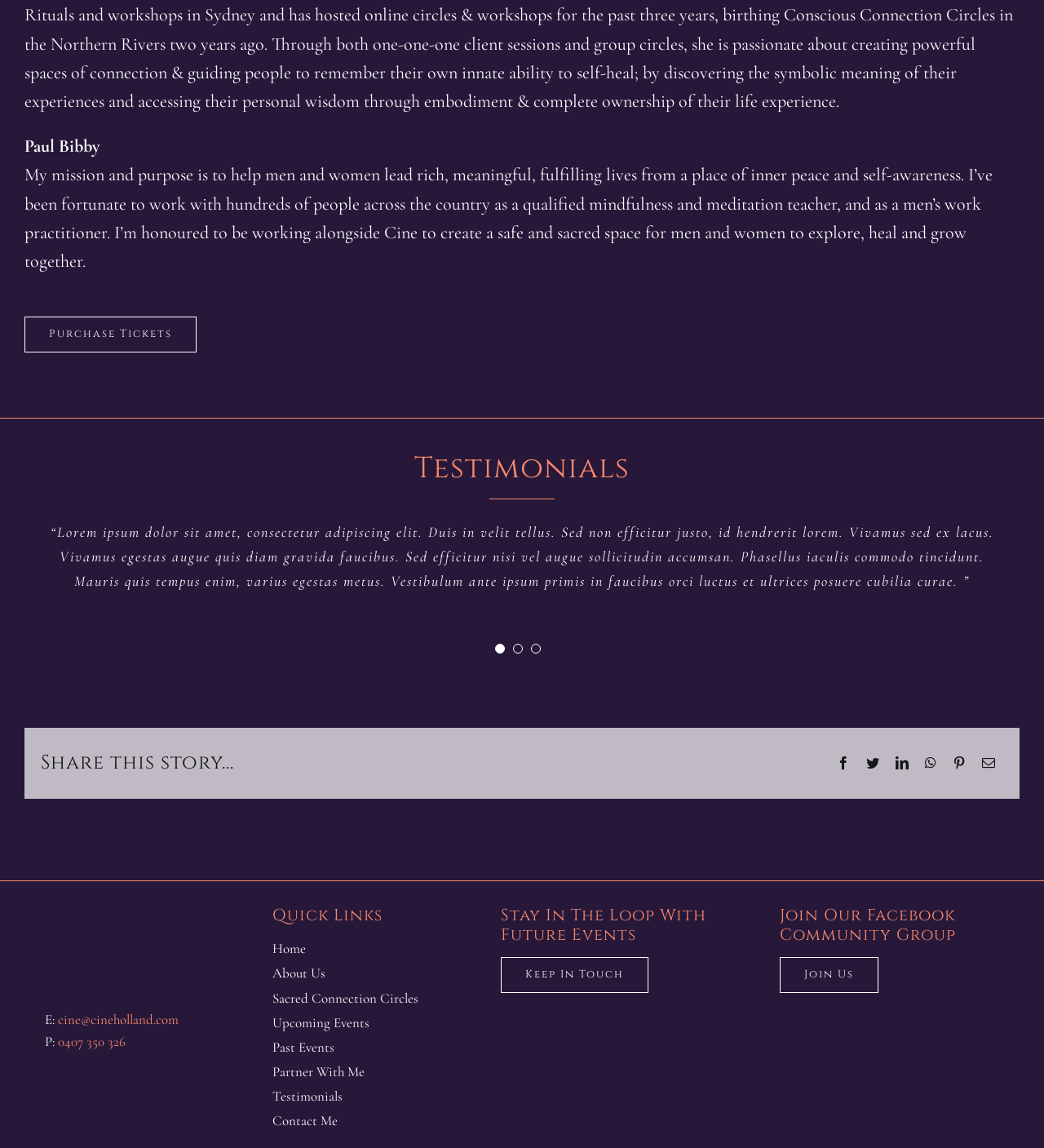Locate the bounding box coordinates of the clickable area needed to fulfill the instruction: "Open the 'BLOG' page".

None